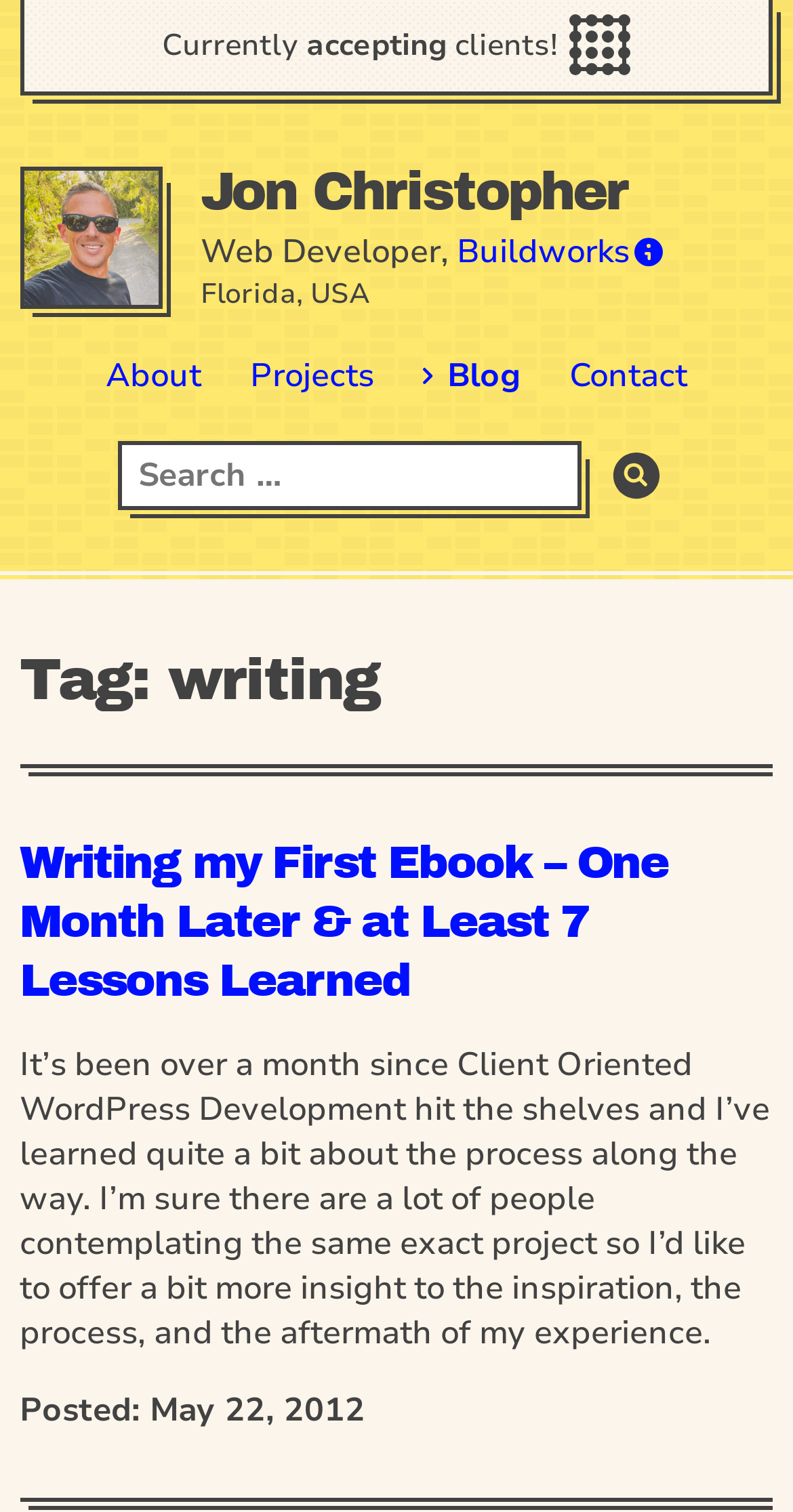Construct a comprehensive description capturing every detail on the webpage.

The webpage is a personal website of Jon Christopher, a web developer from Florida, USA. At the top, there is a heading with his name, followed by a brief description of himself as a web developer and a link to his company, Buildworks, accompanied by a small image. Below this, there is a photo of Jon Christopher on the left side, with a link to it.

On the top-right corner, there is a prominent call-to-action link stating "Currently accepting clients!" with a small image next to it. Below this, there are four main navigation links: "About", "Projects", "Blog", and "Contact", each with a small image icon.

On the left side, there is a search bar with a heading "Search" and a button with a search icon. The search bar has a placeholder text "Search for:". 

The main content of the webpage is a blog post titled "Writing my First Ebook – One Month Later & at Least 7 Lessons Learned". The post has a brief summary and a link to read more. Below the title, there is a paragraph of text describing Jon's experience of writing his first ebook, followed by a posting date of May 22, 2012.